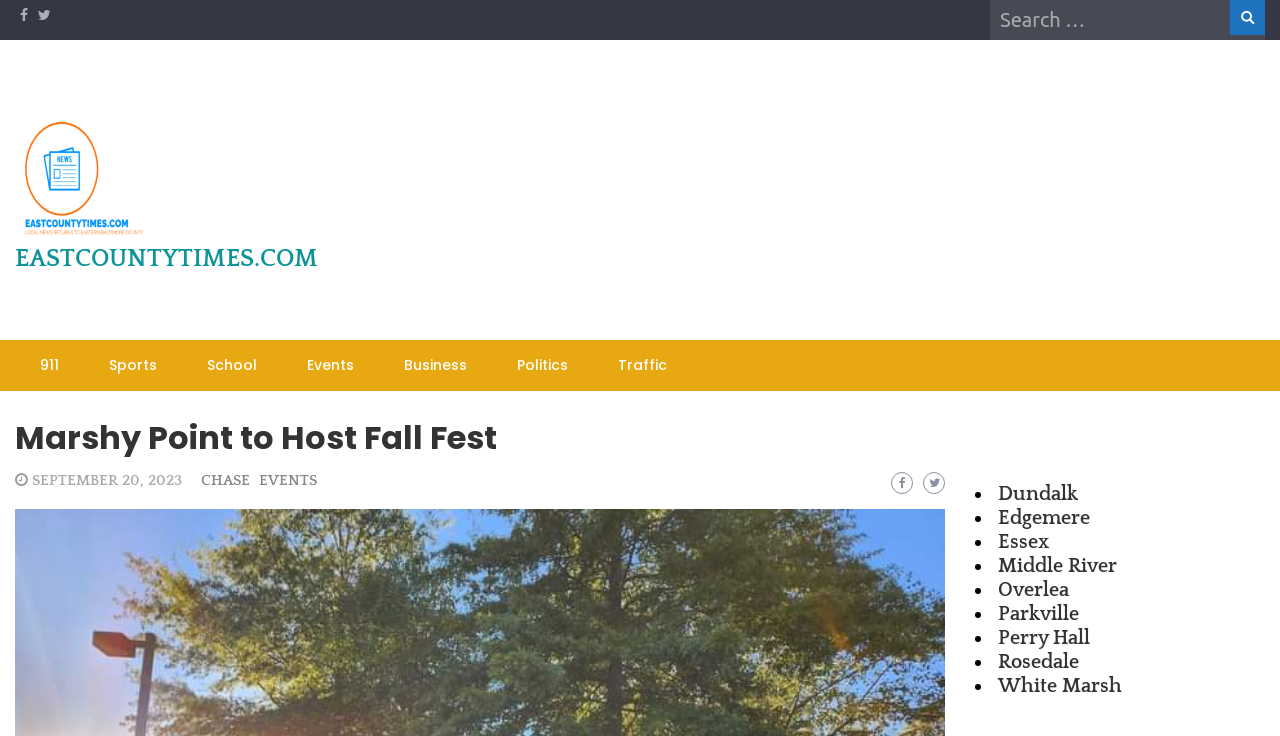Please specify the bounding box coordinates for the clickable region that will help you carry out the instruction: "Go to the Events page".

[0.202, 0.641, 0.248, 0.664]